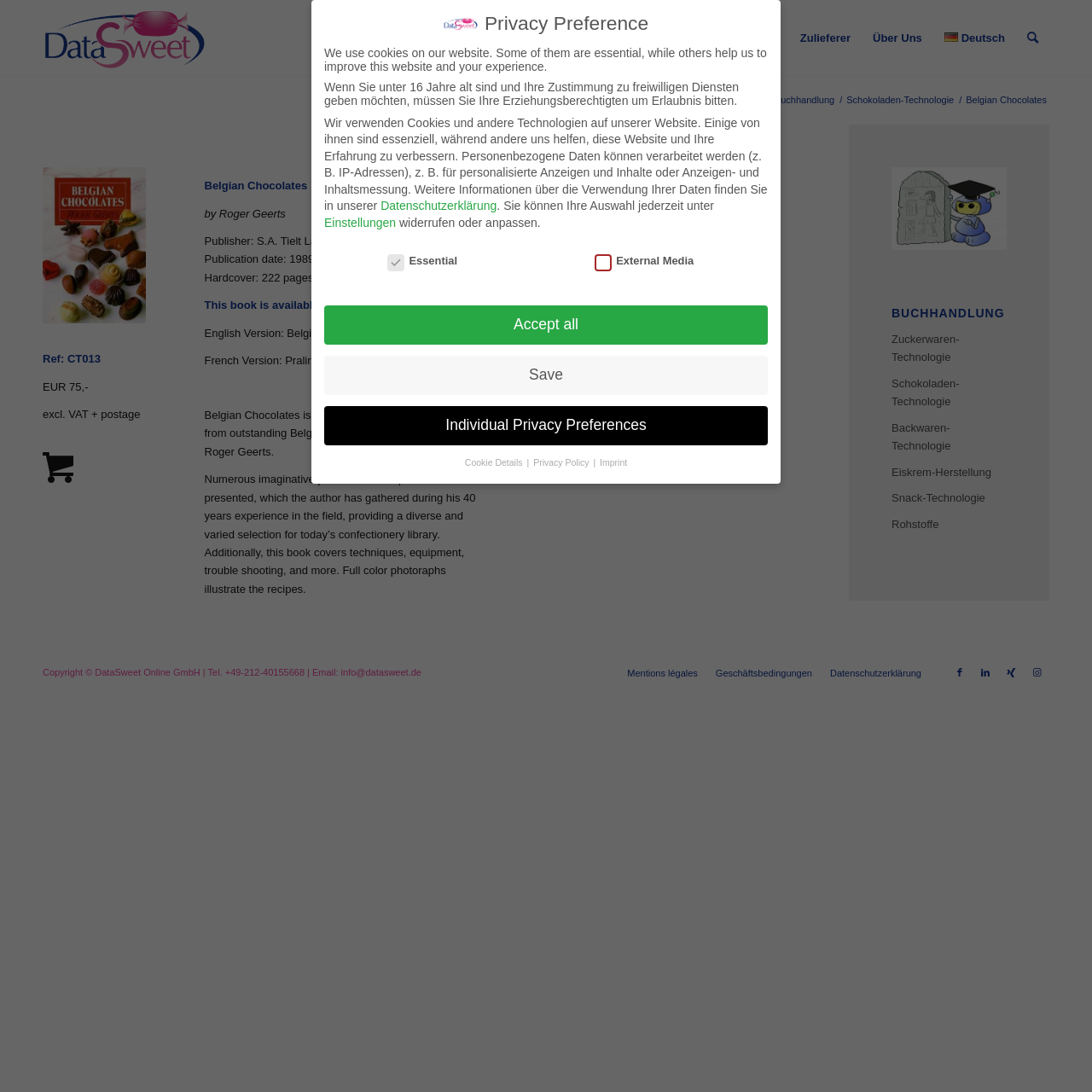Based on what you see in the screenshot, provide a thorough answer to this question: What is the profession of Roger Geerts?

The answer can be found in the main content section of the webpage, where Roger Geerts is described as a Belgian chocolatier and confectioner.